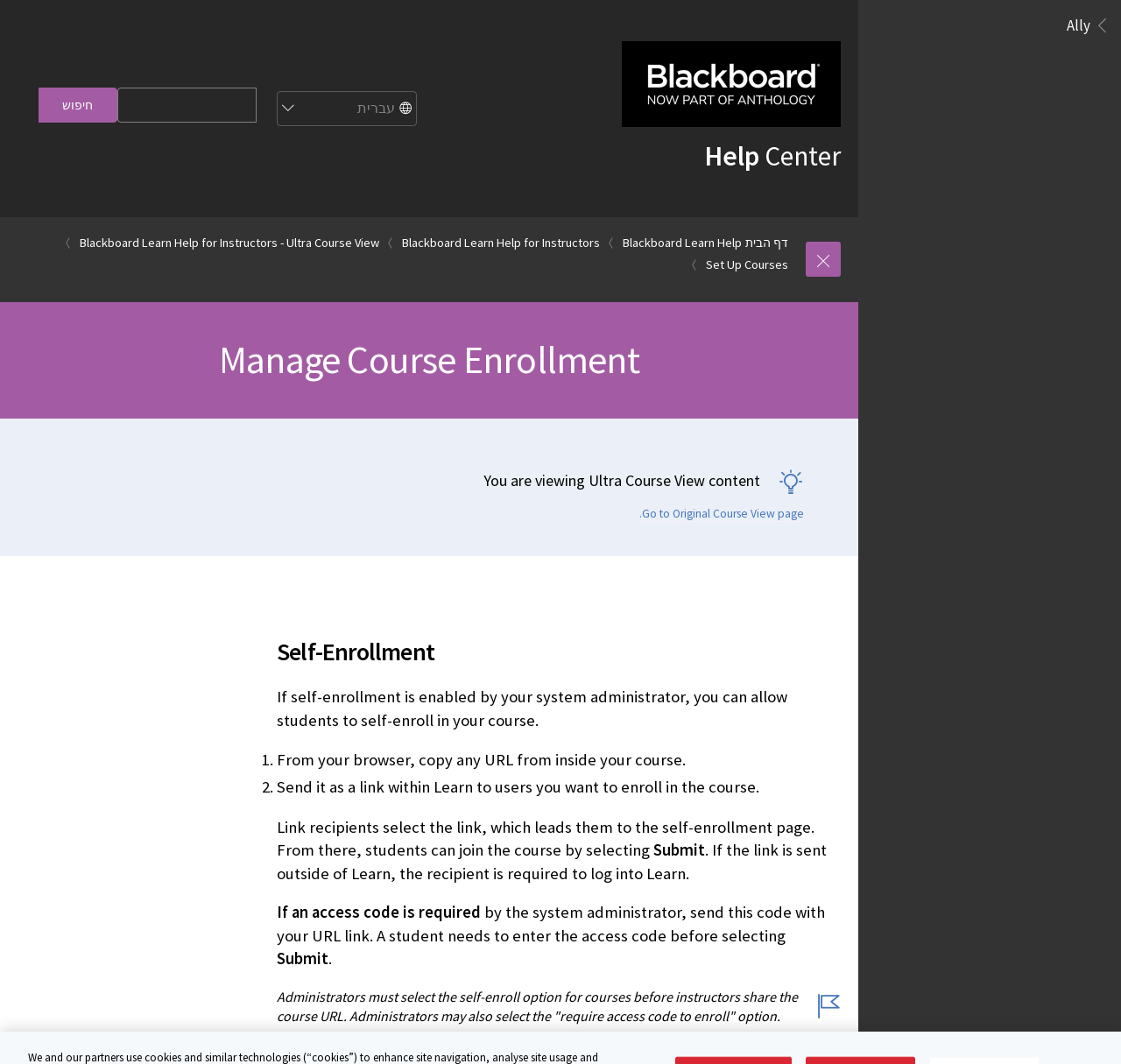Identify the bounding box coordinates of the section that should be clicked to achieve the task described: "Go to the help center".

[0.628, 0.13, 0.75, 0.163]